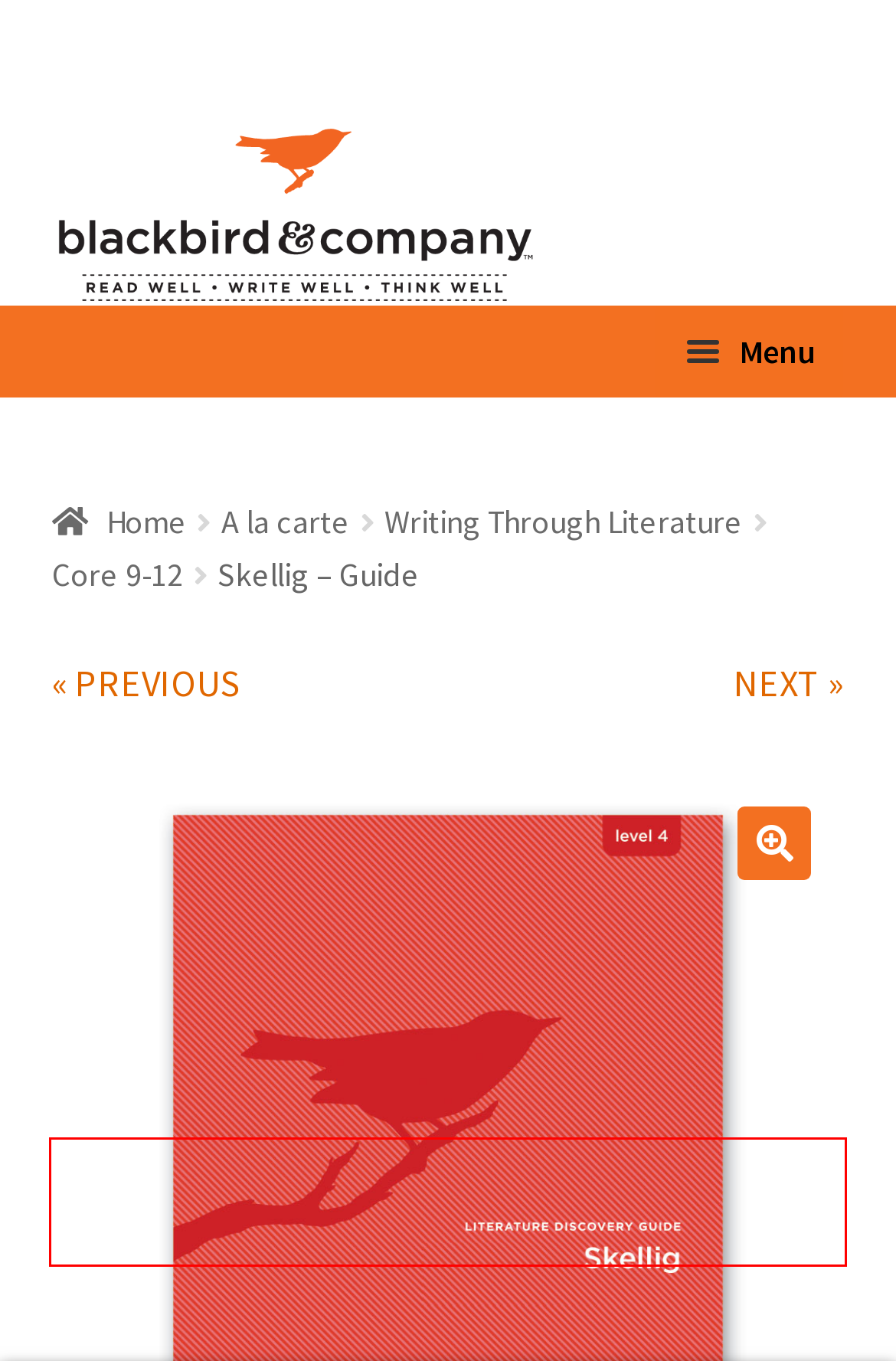Review the webpage screenshot and focus on the UI element within the red bounding box. Select the best-matching webpage description for the new webpage that follows after clicking the highlighted element. Here are the candidates:
A. Core 9-12 – Blackbird and Company
B. Free Stuff! – Blackbird and Company
C. Writing Through Literature – Blackbird and Company
D. Skellig – Bundle – Blackbird and Company
E. Classes – Blackbird and Company
F. Information for Parents and Teachers – Blackbird and Company
G. Something Wicked This Way Comes – Bundle – Blackbird and Company
H. Video Collection – Blackbird and Company

E